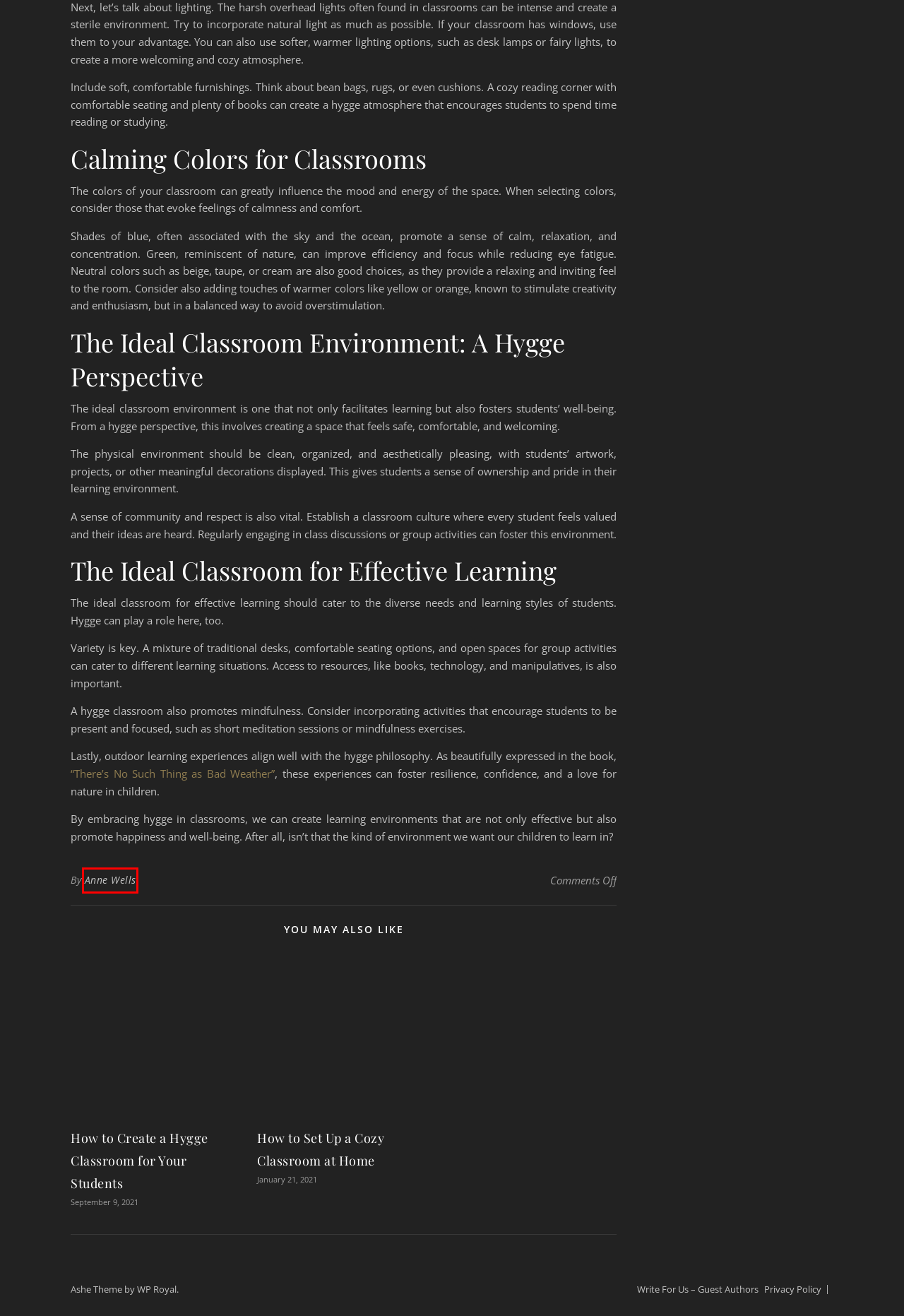Given a webpage screenshot with a red bounding box around a particular element, identify the best description of the new webpage that will appear after clicking on the element inside the red bounding box. Here are the candidates:
A. Personal Style | Hygge Zone
B. Rooms and Interior Decorating | Hygge Zone
C. Anne Wells | Hygge Zone
D. Hygge Living - Cozy Comfort at Home | Hygge Zone
E. How to Set Up a Cozy Classroom at Home | Hygge Zone
F. Privacy Policy | Hygge Zone
G. How to Create a Hygge Classroom for Your Students | Hygge Zone
H. Write For Us - Guest Authors | Hygge Zone

C